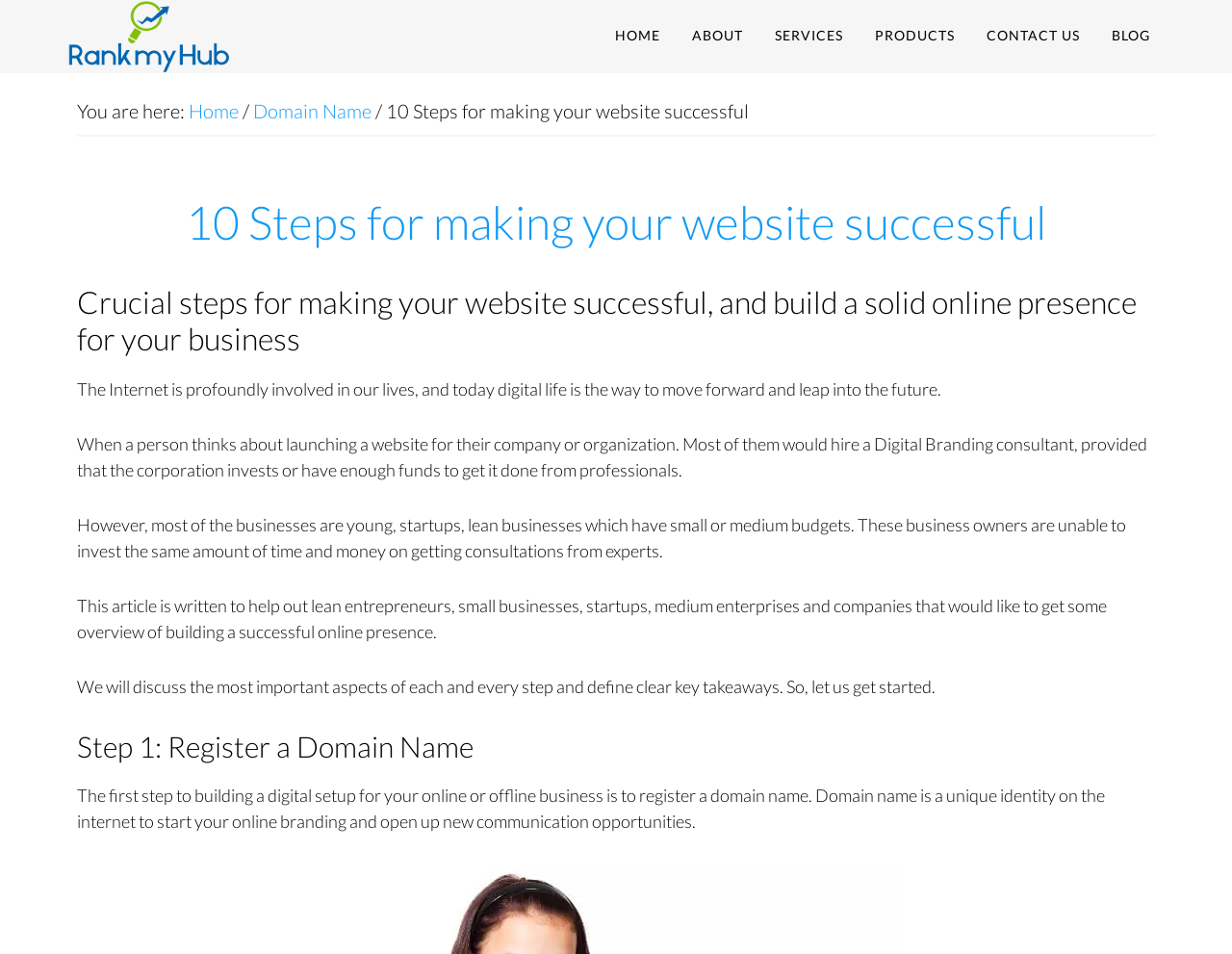What is the website's main navigation menu?
Answer the question with as much detail as you can, using the image as a reference.

The main navigation menu can be found at the top of the webpage, and it consists of seven links: HOME, ABOUT, SERVICES, PRODUCTS, CONTACT US, and BLOG. These links are part of the navigation element with the ID 41, which is a child of the root element.